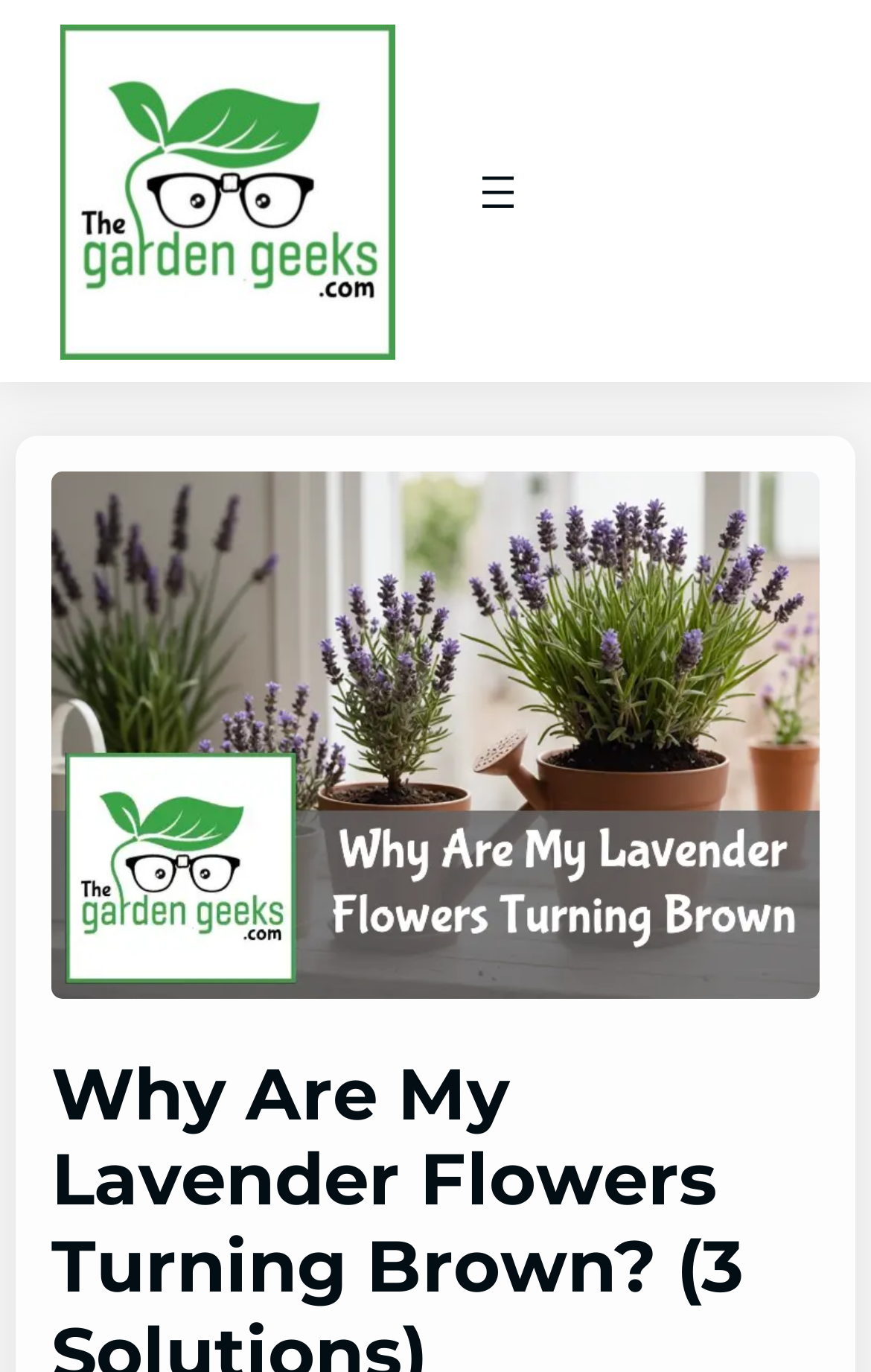Use a single word or phrase to answer the question:
What is the logo of the website?

TheGardenGeeks